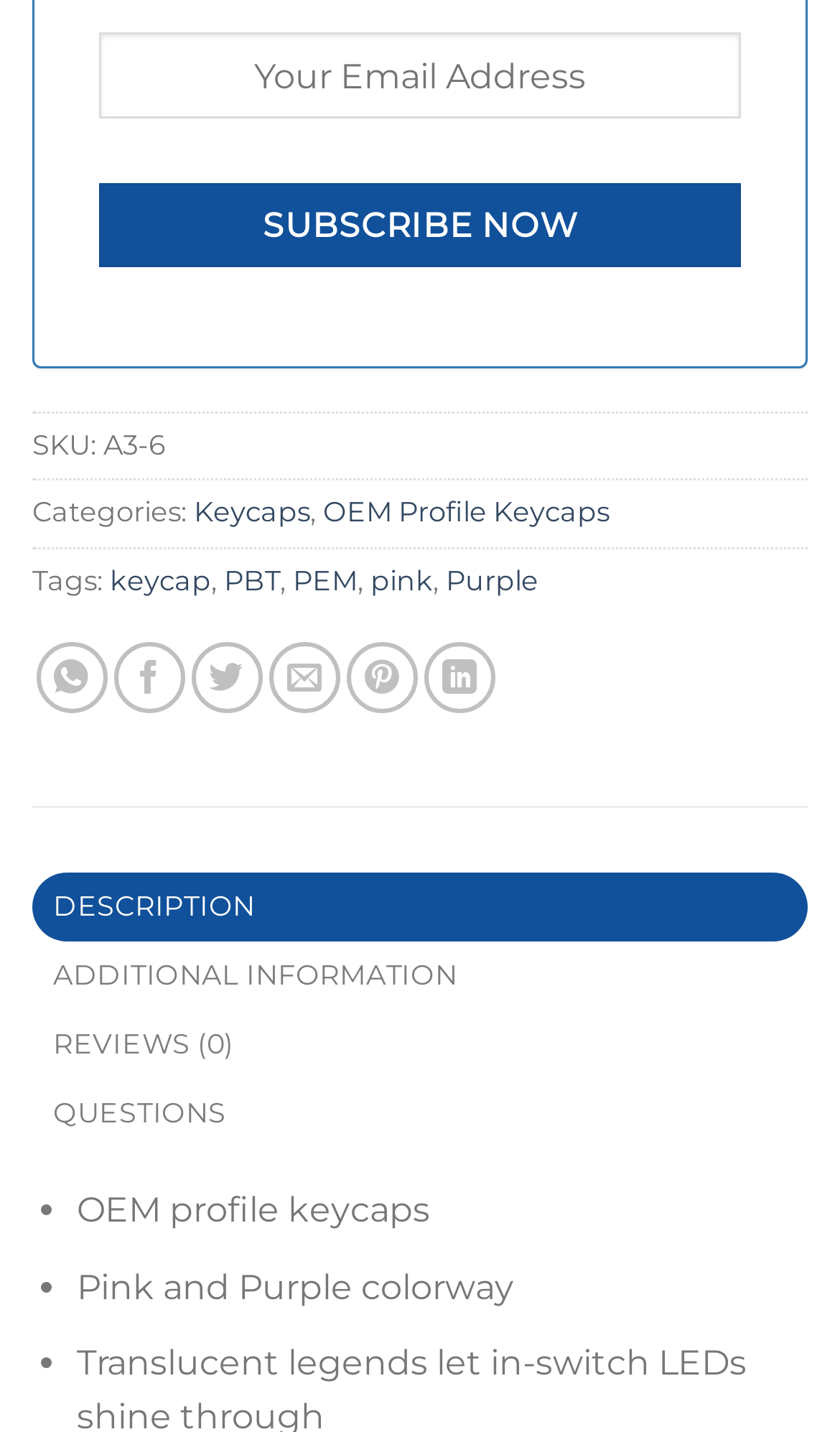What is the colorway of the keycaps?
Using the image, respond with a single word or phrase.

Pink and Purple